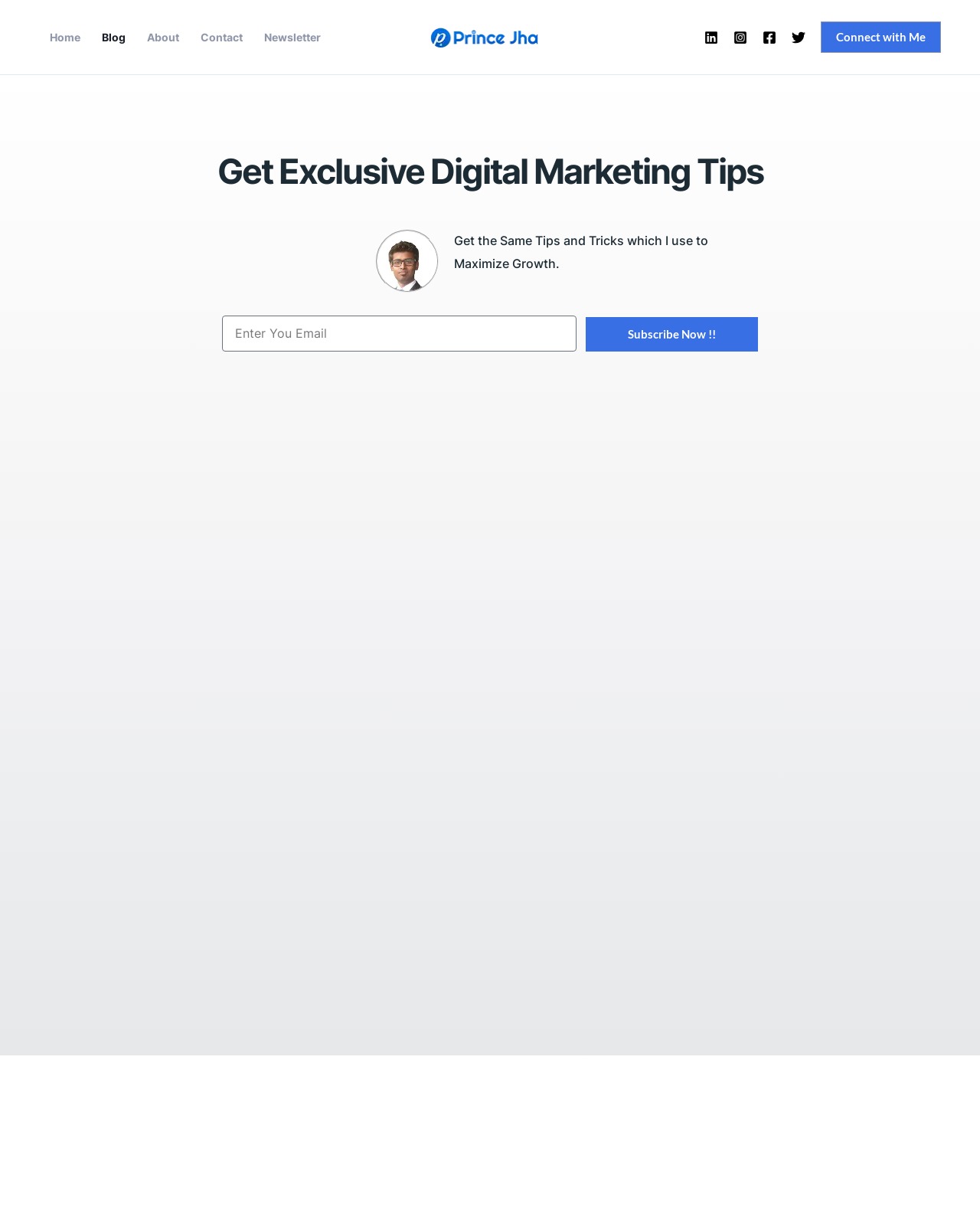How many social media links are available?
Provide an in-depth and detailed answer to the question.

There are four social media links available on the webpage, which are Linkedin, Instagram, Facebook, and Twitter. These links are located at the top right corner of the webpage.